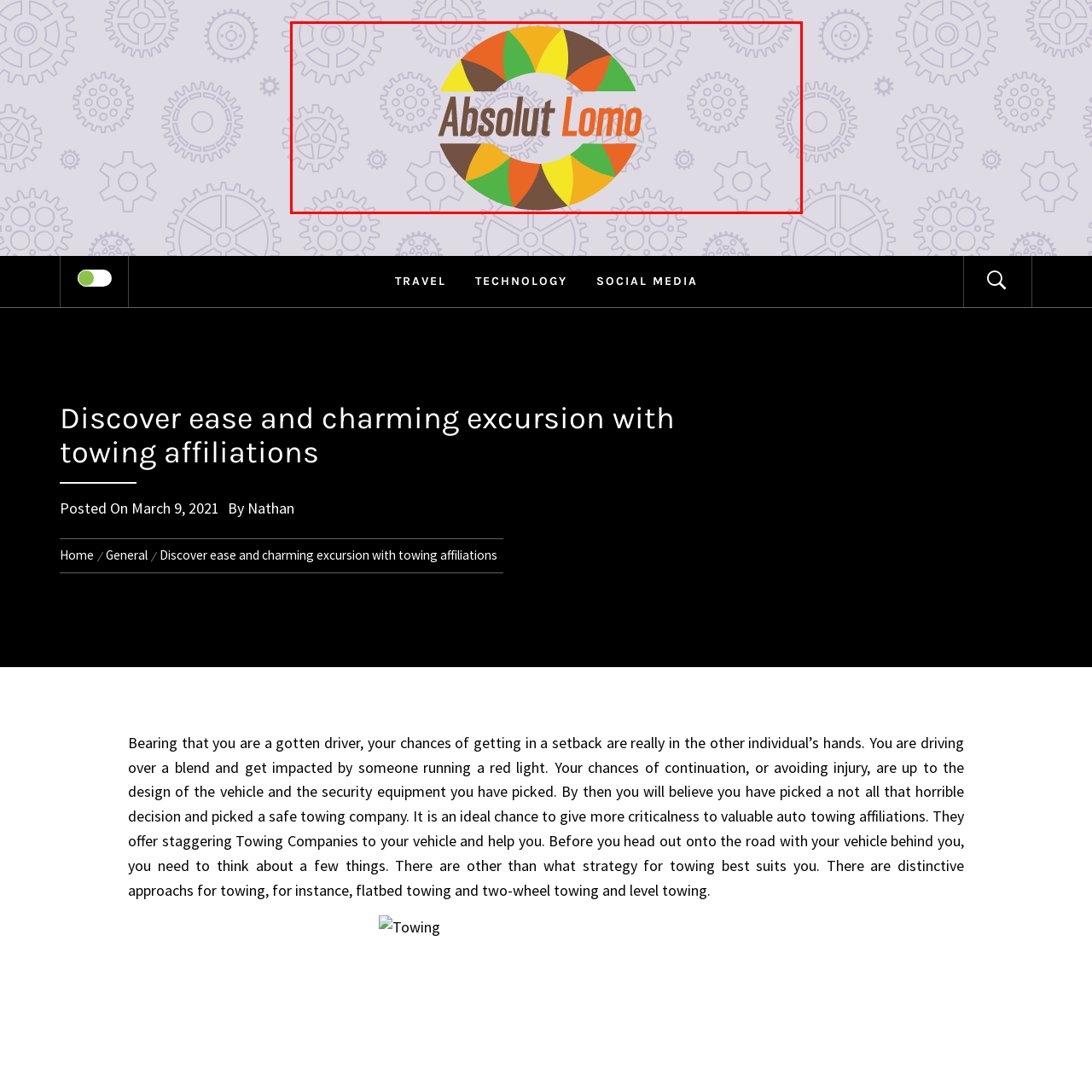Provide a detailed account of the visual content within the red-outlined section of the image.

The image features the logo of "Absolut Lomo," presented within a vibrant circular design composed of geometric shapes in rich colors like green, orange, yellow, and brown. The logo itself is prominently displayed in the center, with the text "Absolut Lomo" in a striking orange font that contrasts beautifully against the colorful background. Surrounding the logo, a subtle pattern of gears adds a sense of movement and innovation, suggesting connections to technology and mechanics. This design effectively encapsulates a modern, energetic vibe, inviting viewers to explore the enticing offerings associated with the "Absolut Lomo" brand.